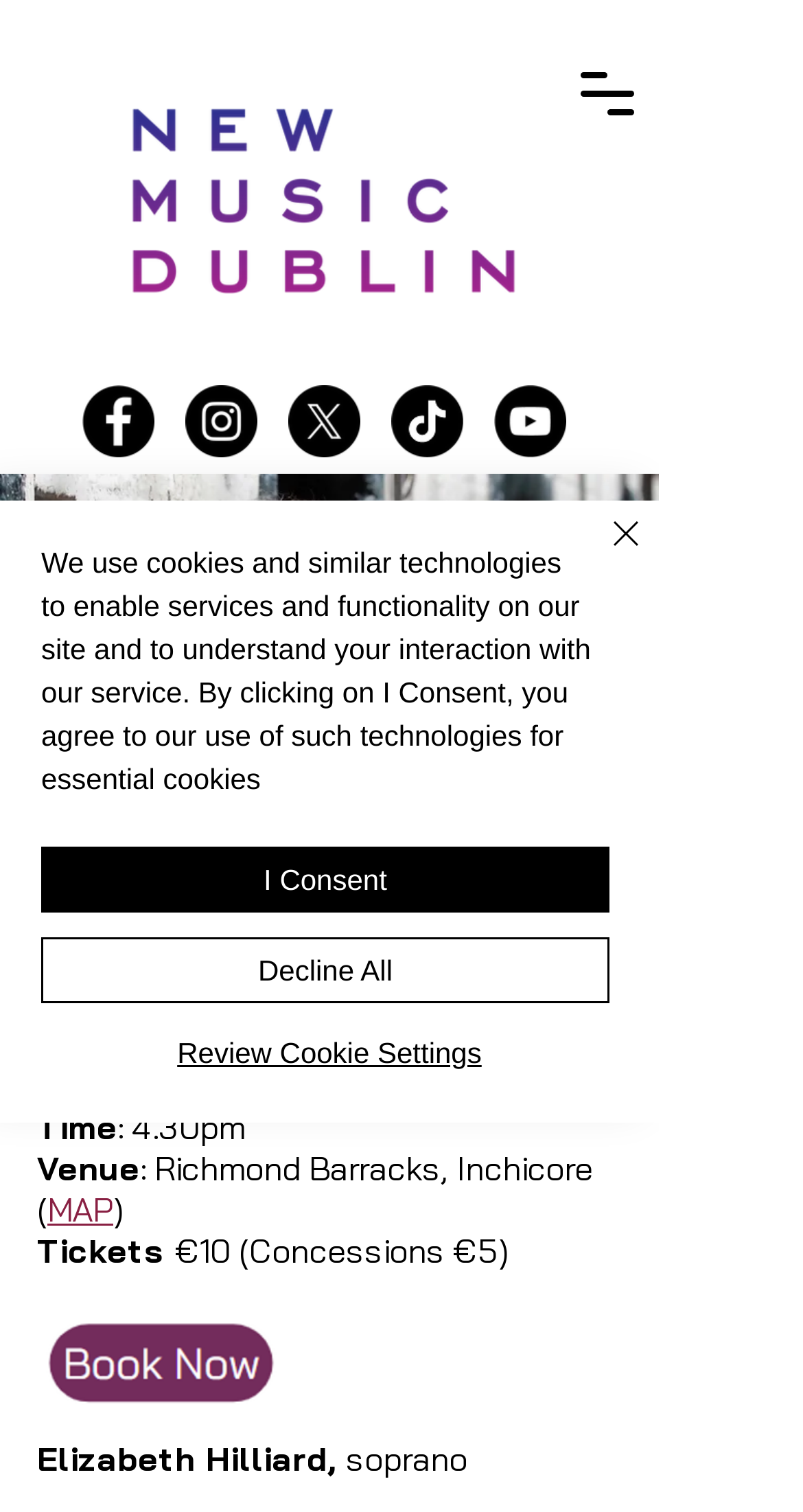Provide the bounding box coordinates of the HTML element this sentence describes: "Decline All". The bounding box coordinates consist of four float numbers between 0 and 1, i.e., [left, top, right, bottom].

[0.051, 0.62, 0.759, 0.663]